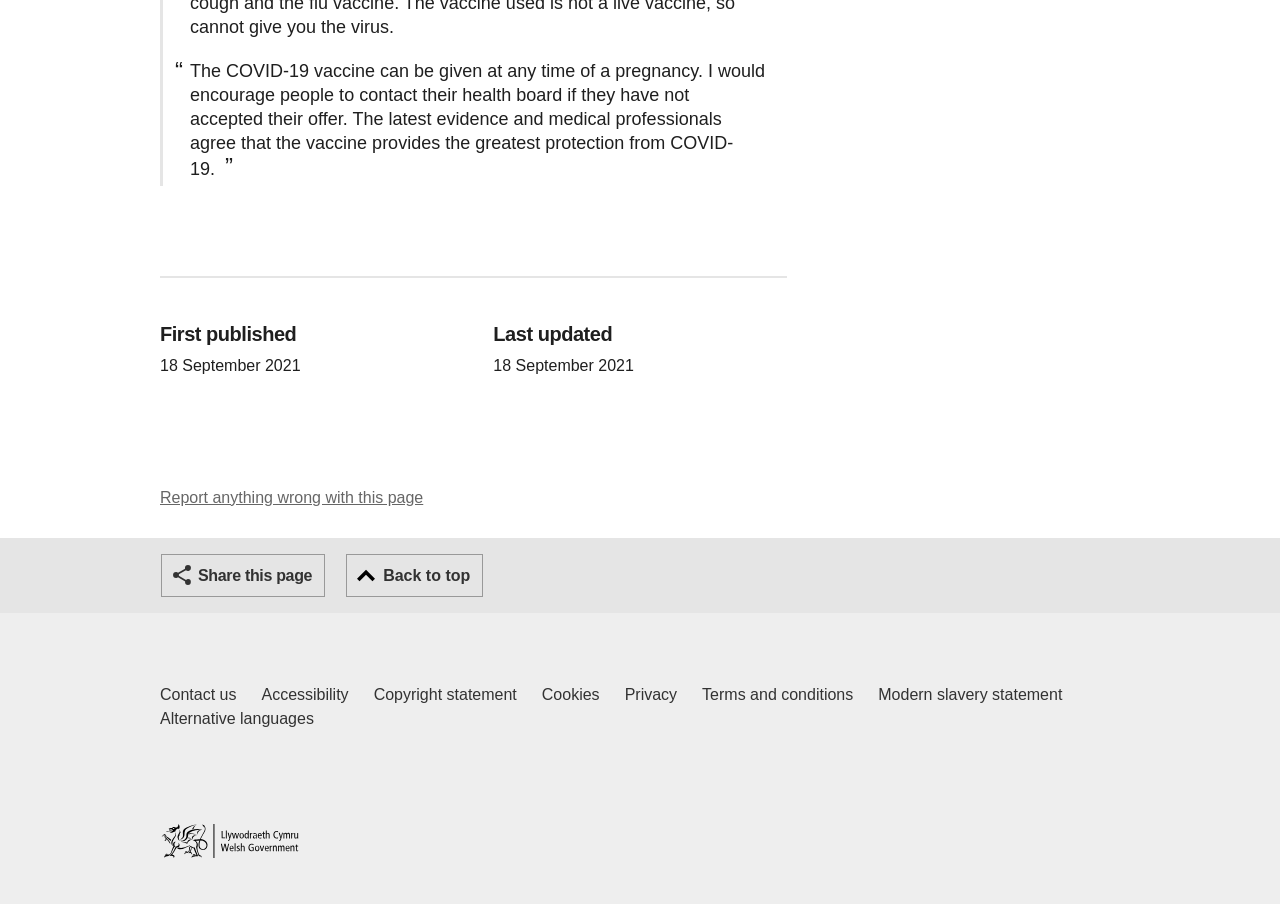Please answer the following question using a single word or phrase: 
What is the topic of the main text?

COVID-19 vaccine